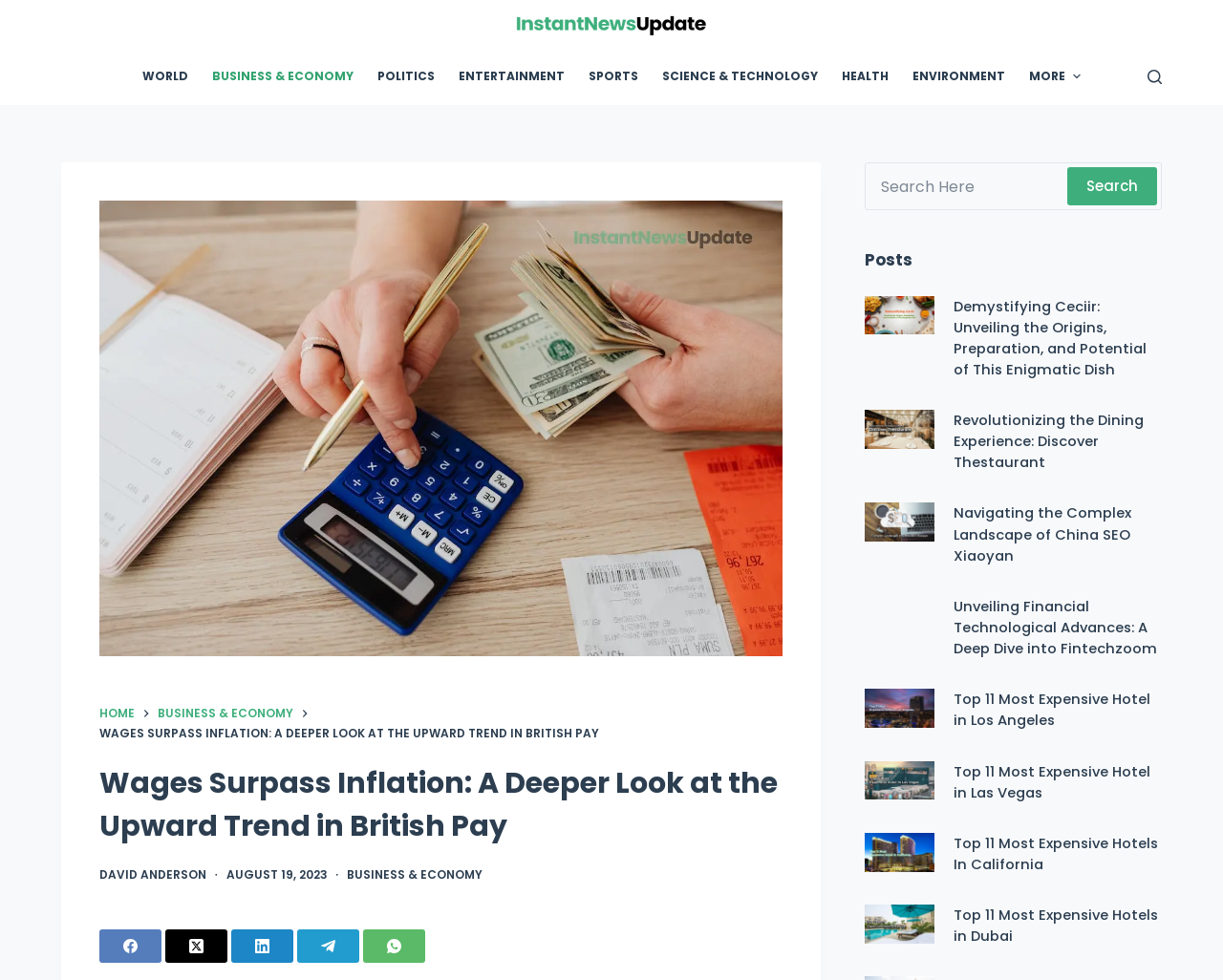Determine the bounding box coordinates of the clickable area required to perform the following instruction: "Subscribe to our Publications". The coordinates should be represented as four float numbers between 0 and 1: [left, top, right, bottom].

None